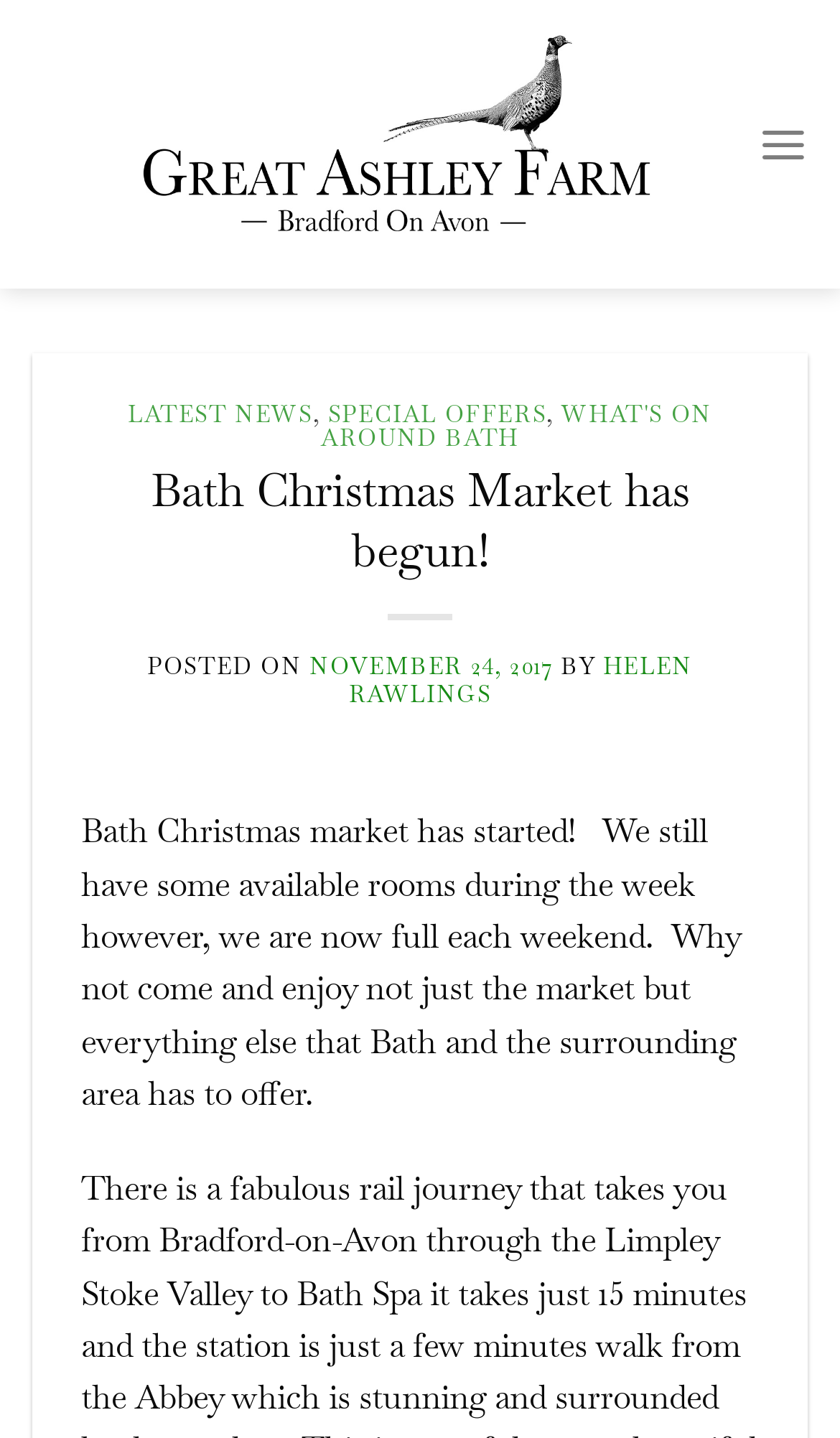From the webpage screenshot, predict the bounding box of the UI element that matches this description: "Special Offers".

[0.391, 0.277, 0.651, 0.298]